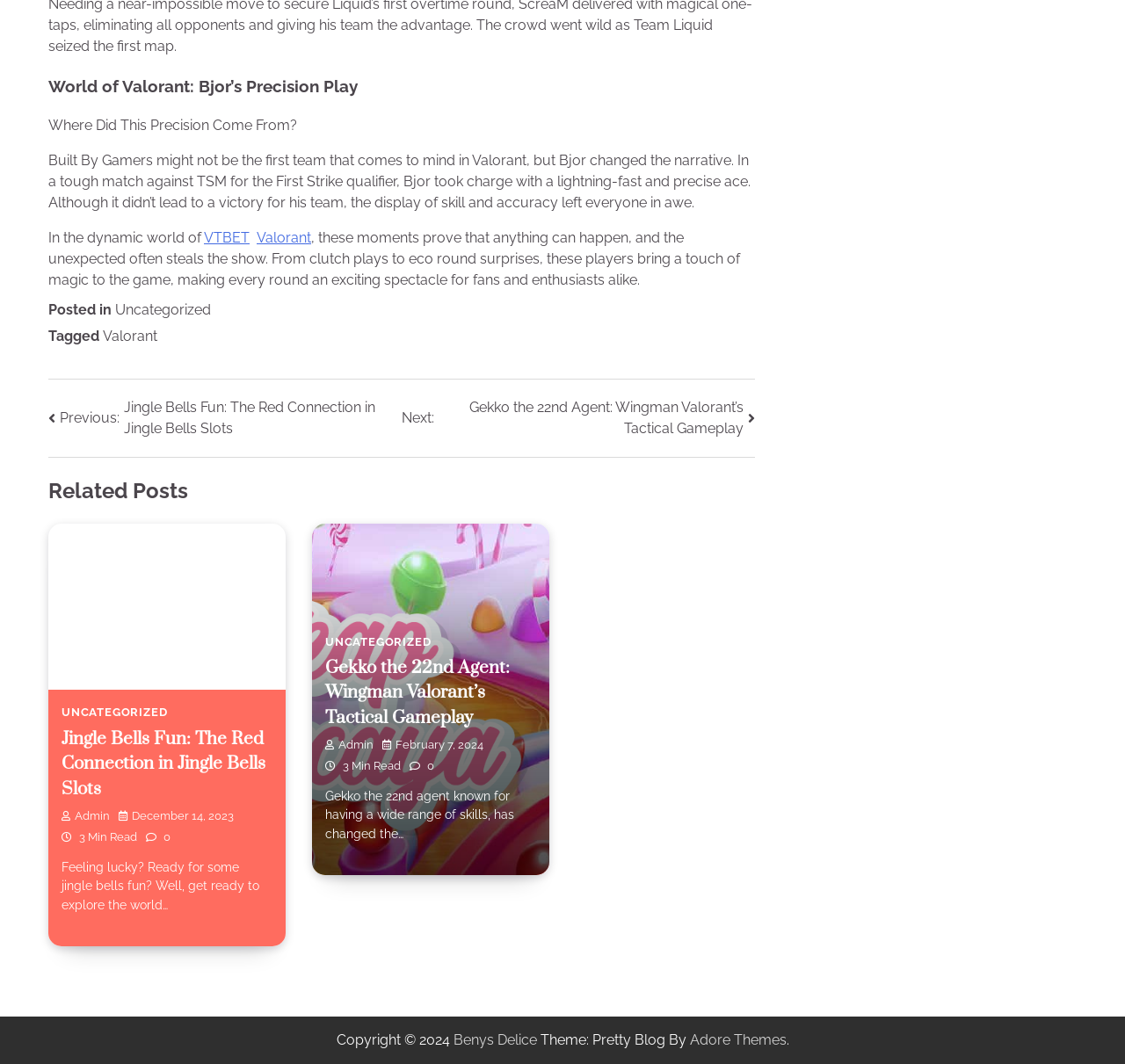Please identify the bounding box coordinates of the area that needs to be clicked to follow this instruction: "Read the article about Bjor's precision play".

[0.043, 0.069, 0.671, 0.092]